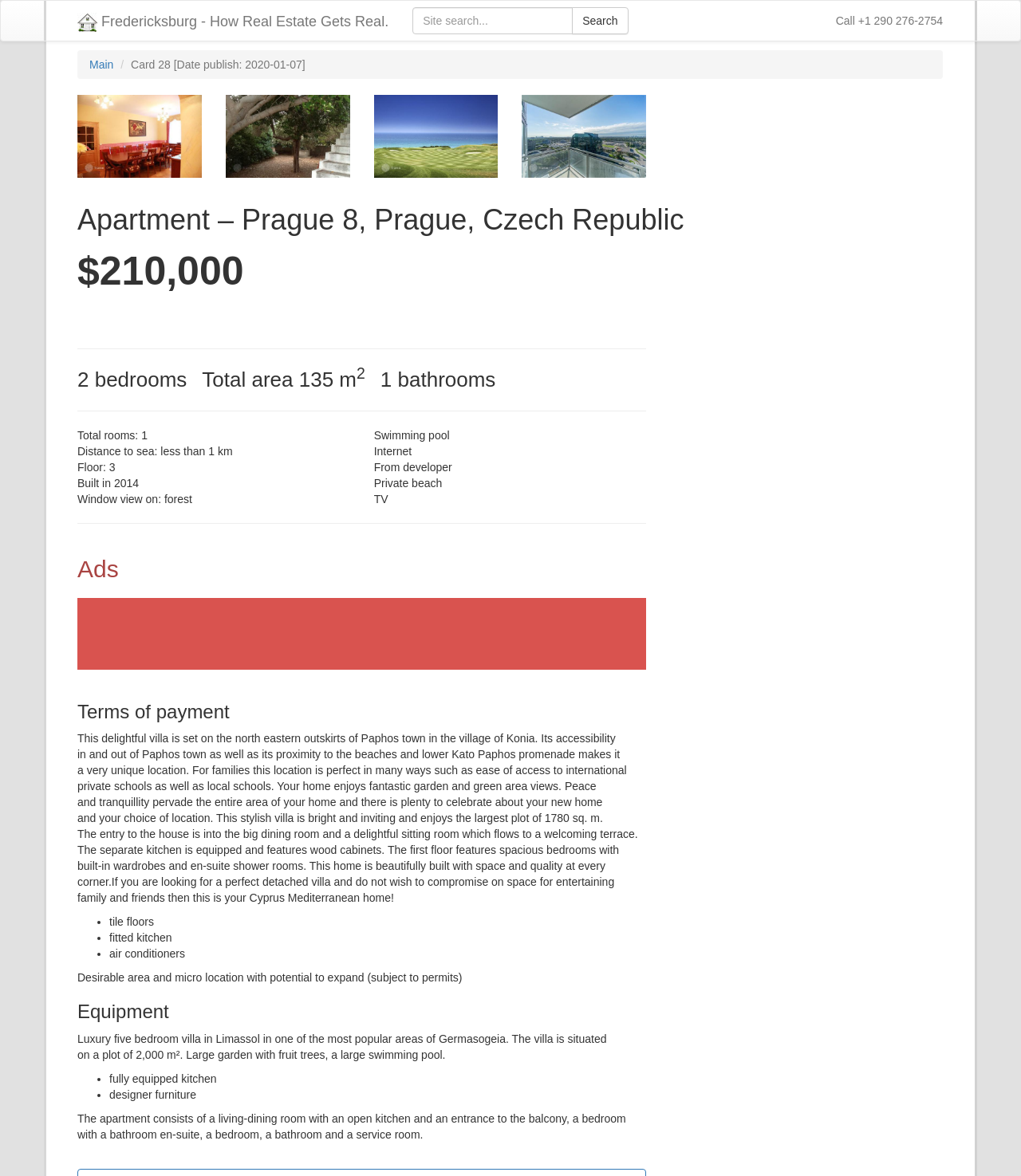Can you give a detailed response to the following question using the information from the image? What is the size of the plot of the villa in Limassol?

The size of the plot of the villa in Limassol is mentioned in the webpage as 2,000 m², which is stated in the sentence 'The villa is situated on a plot of 2,000 m²'.